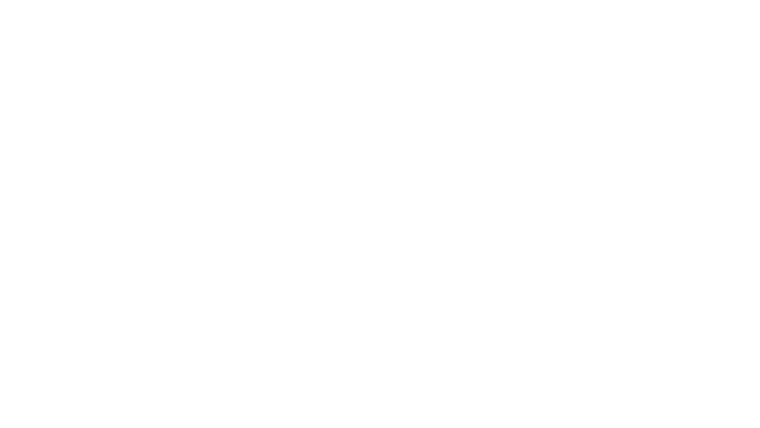Explain the scene depicted in the image, including all details.

This image showcases the Xiaoqiang robot model displayed in RViz, a powerful 3D visualization tool used in the Robot Operating System (ROS). The model represents a sophisticated robotic platform designed for various applications, demonstrating its current pose in real-time. This functionality allows users to visualize and interact with the robot's data, enhancing the understanding of its movements and operations. The spotlight on RViz highlights its role in seamlessly integrating robot models with real-world environments, serving as a vital resource for developers and engineers working within the ROS ecosystem.